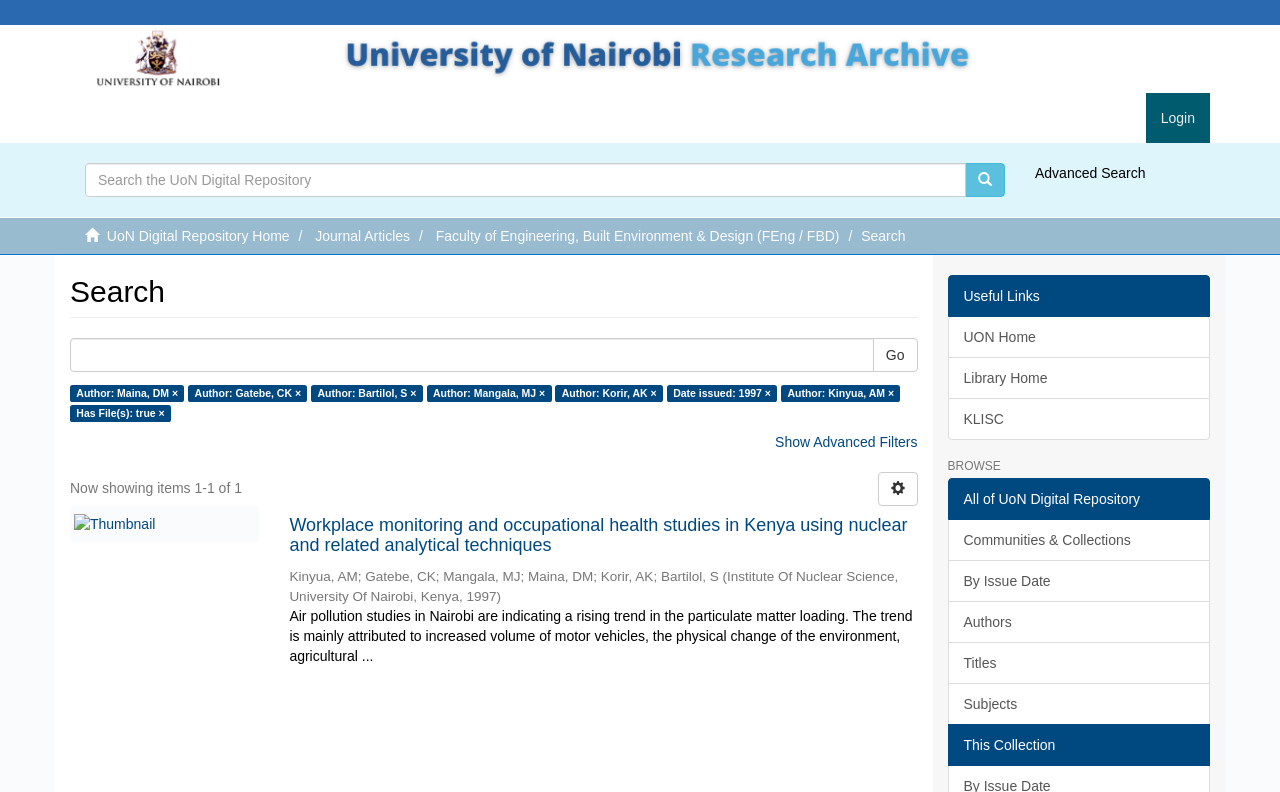Specify the bounding box coordinates (top-left x, top-left y, bottom-right x, bottom-right y) of the UI element in the screenshot that matches this description: UoN Digital Repository Home

[0.083, 0.288, 0.226, 0.308]